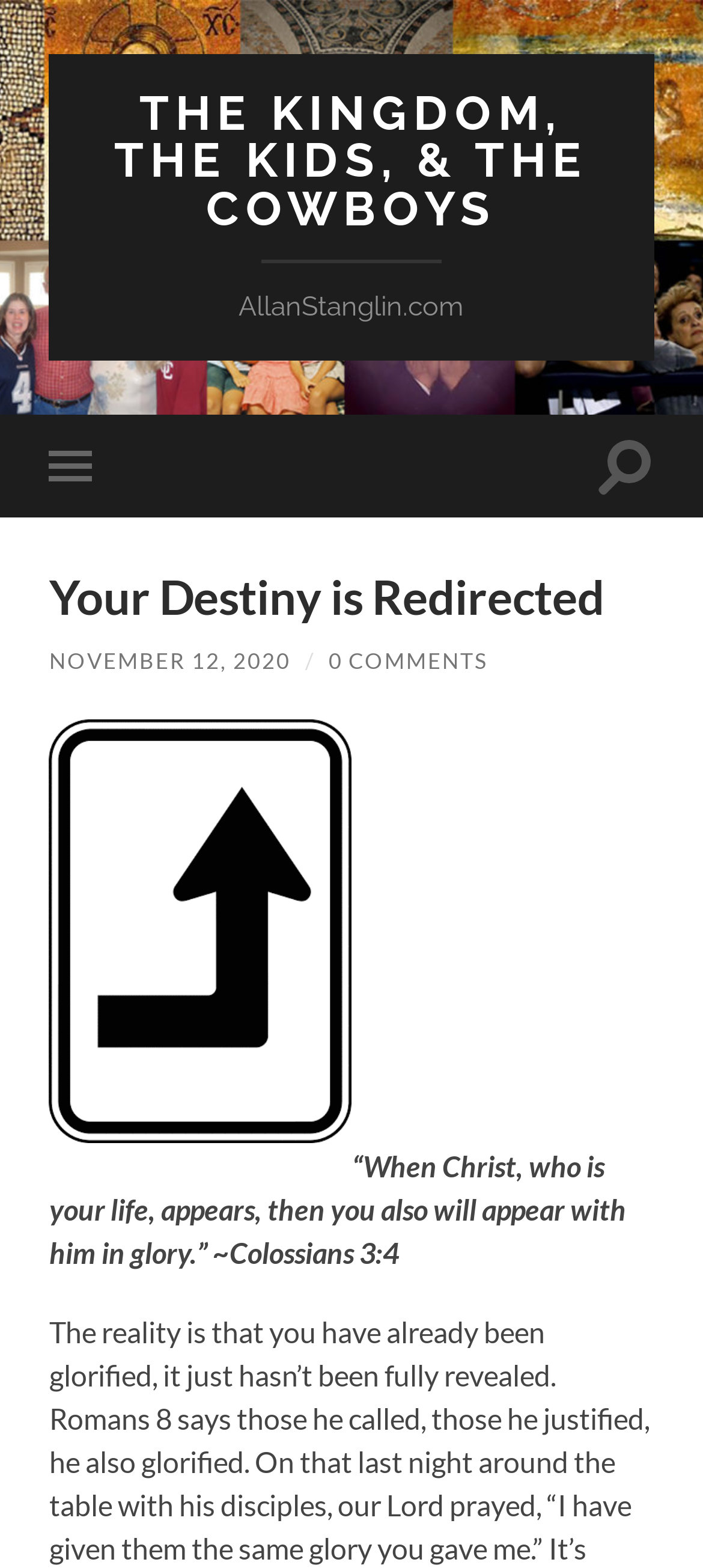Based on the element description 0 Comments, identify the bounding box of the UI element in the given webpage screenshot. The coordinates should be in the format (top-left x, top-left y, bottom-right x, bottom-right y) and must be between 0 and 1.

[0.467, 0.413, 0.693, 0.43]